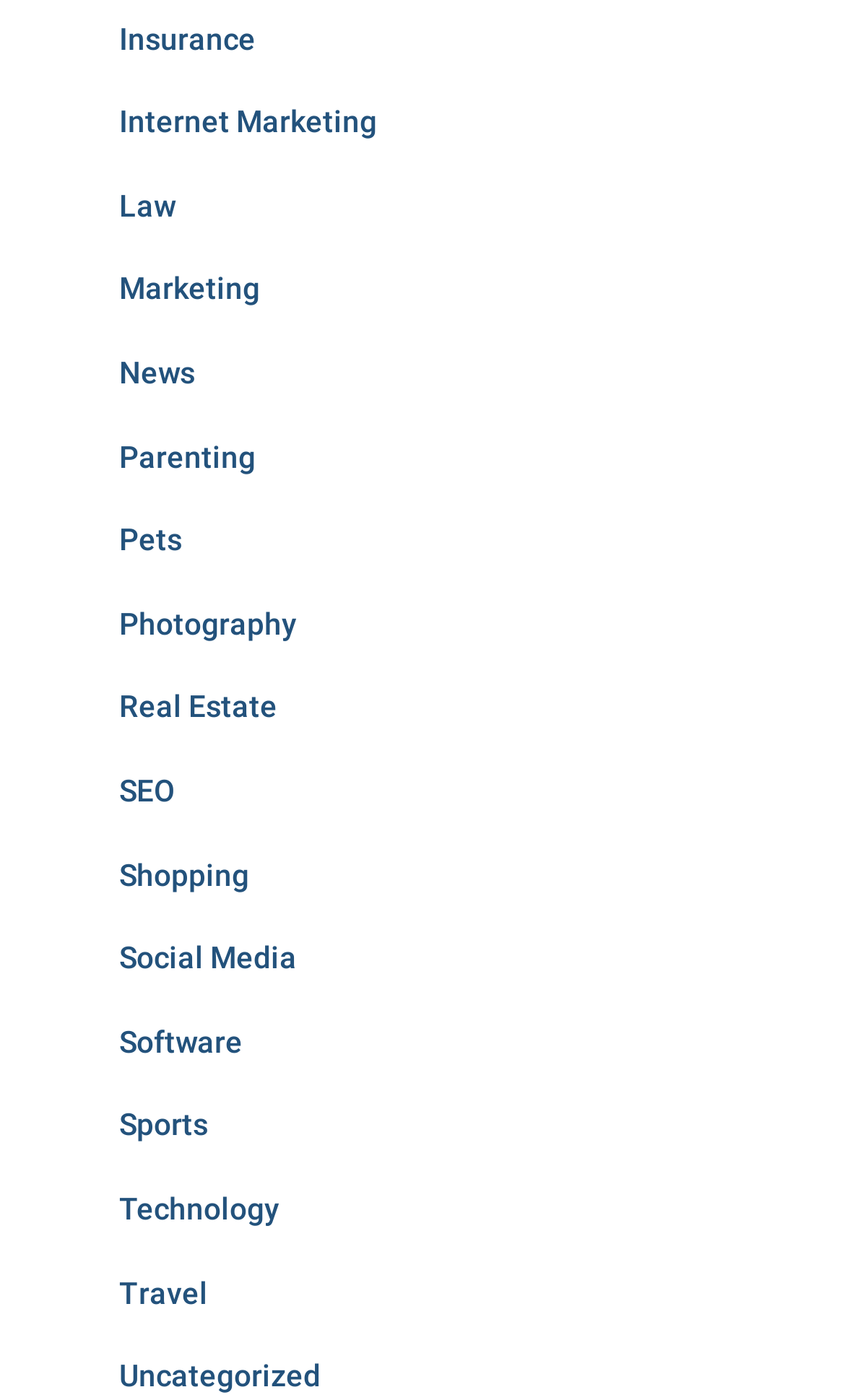Please identify the bounding box coordinates of the element that needs to be clicked to perform the following instruction: "Browse Marketing".

[0.141, 0.194, 0.308, 0.219]